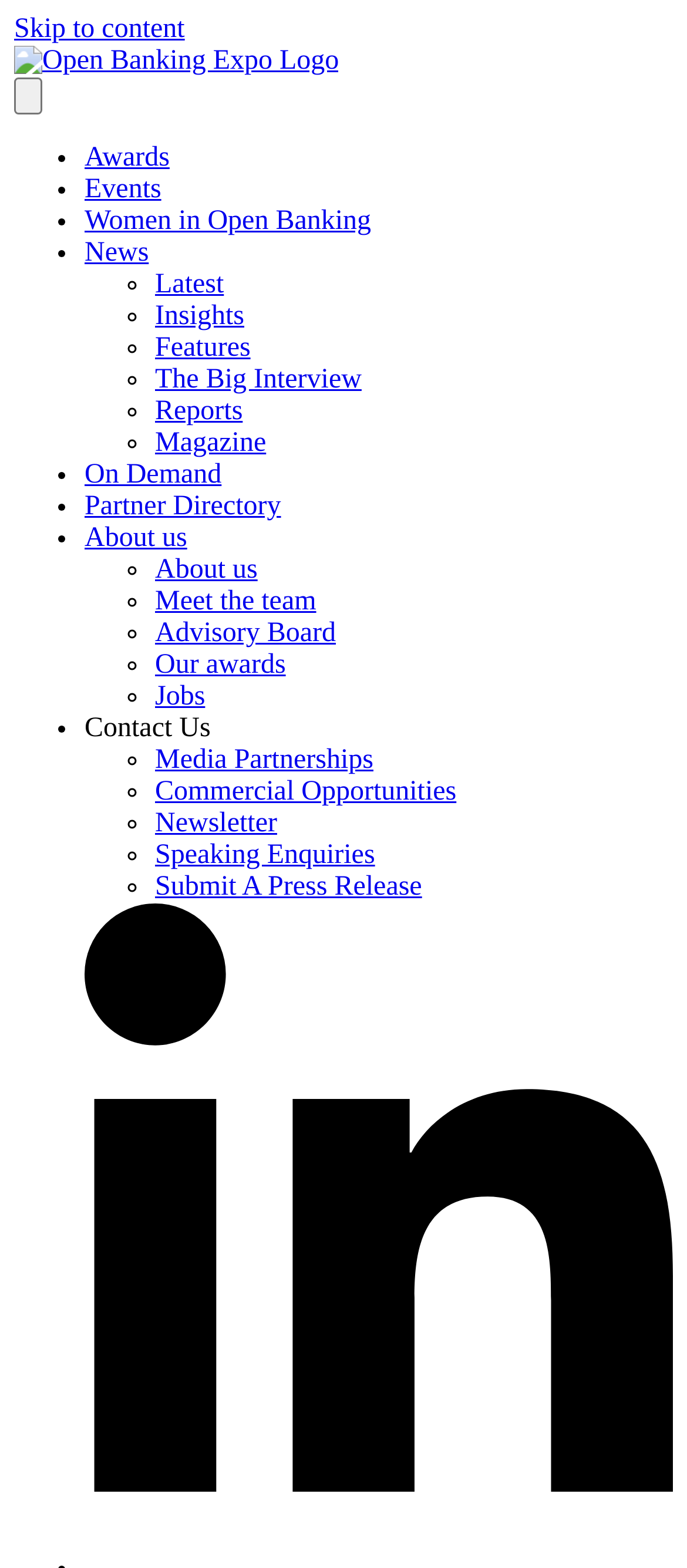What is the purpose of the 'Submit A Press Release' link?
Give a single word or phrase as your answer by examining the image.

To submit a press release